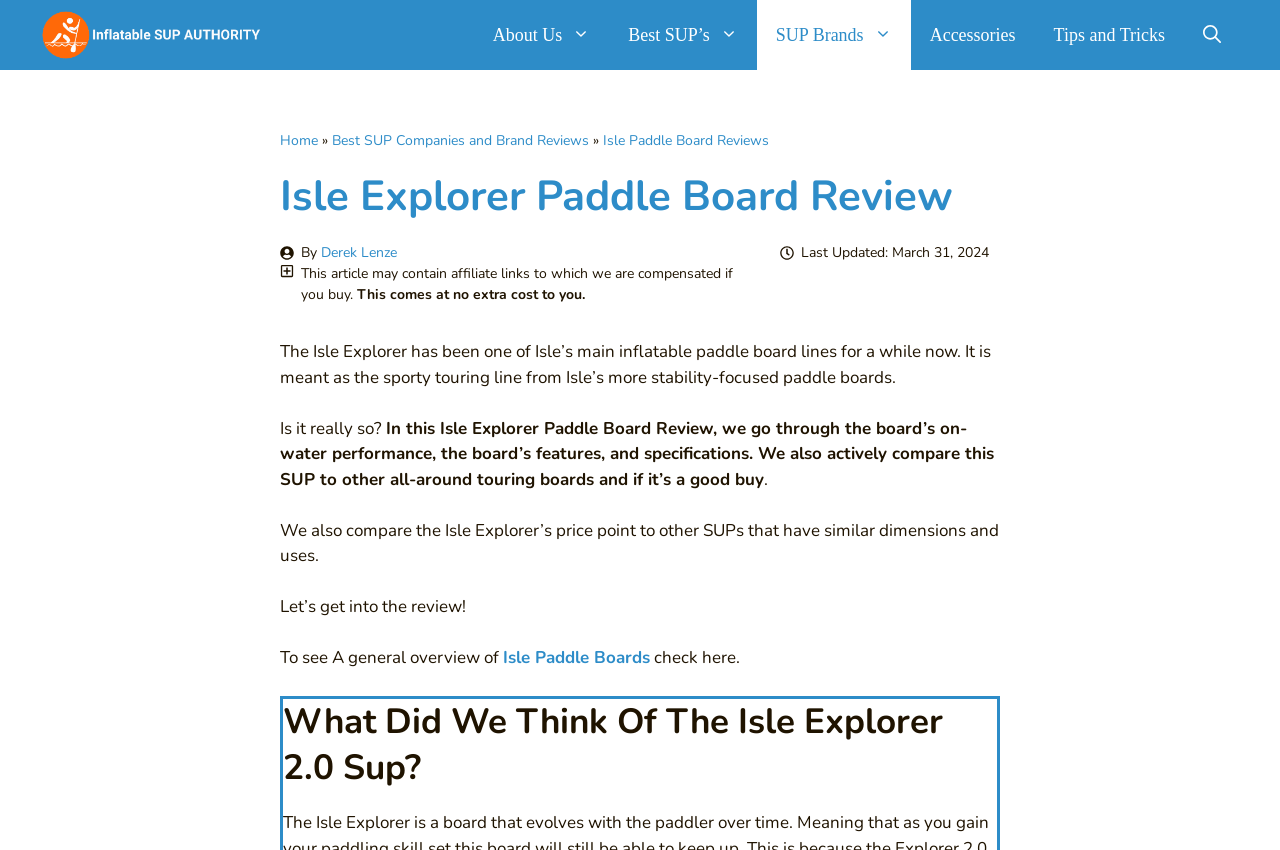Highlight the bounding box coordinates of the element you need to click to perform the following instruction: "Search for something."

[0.925, 0.0, 0.969, 0.082]